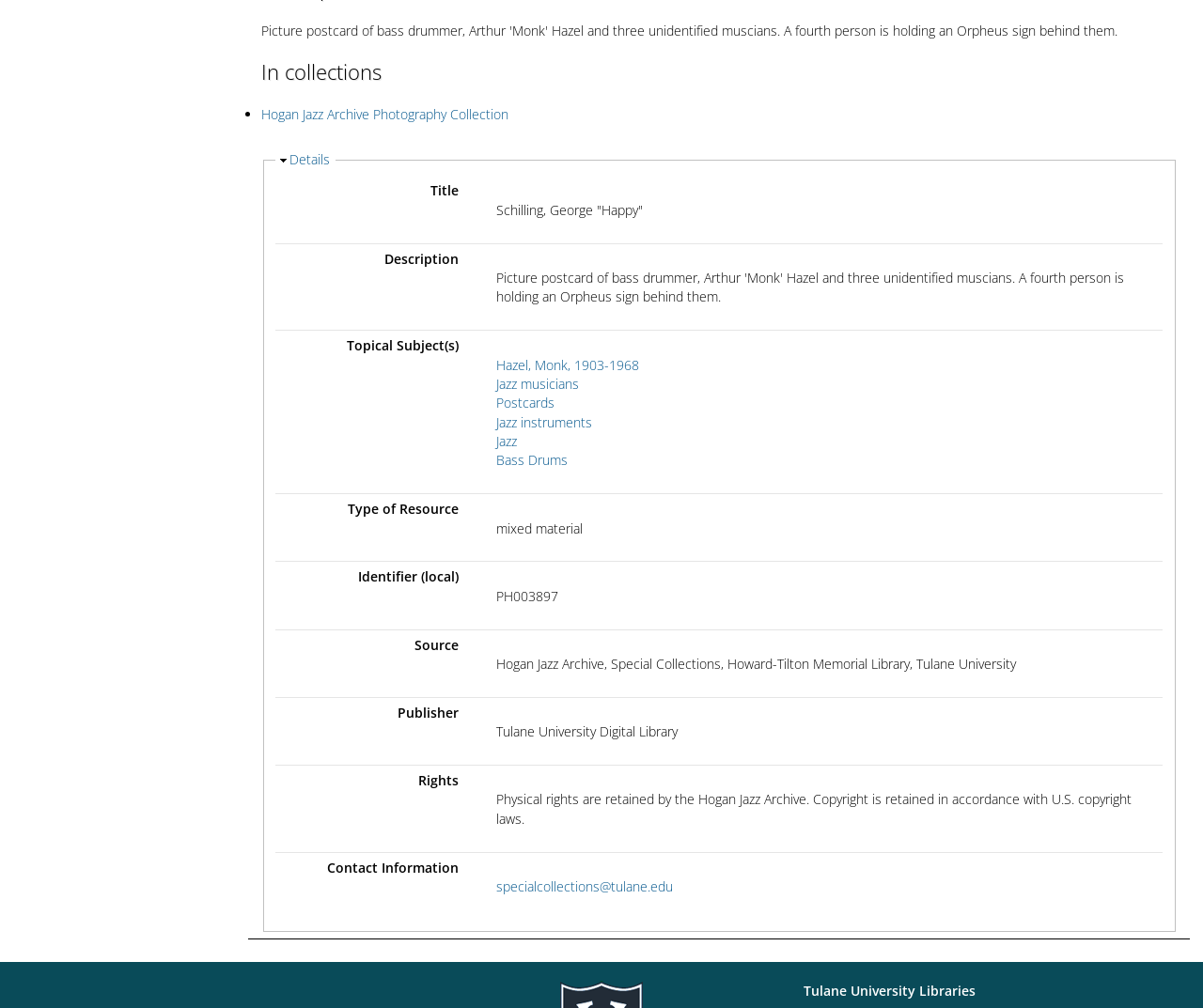Determine the bounding box coordinates of the element's region needed to click to follow the instruction: "Click on 'Hogan Jazz Archive Photography Collection'". Provide these coordinates as four float numbers between 0 and 1, formatted as [left, top, right, bottom].

[0.217, 0.105, 0.422, 0.122]